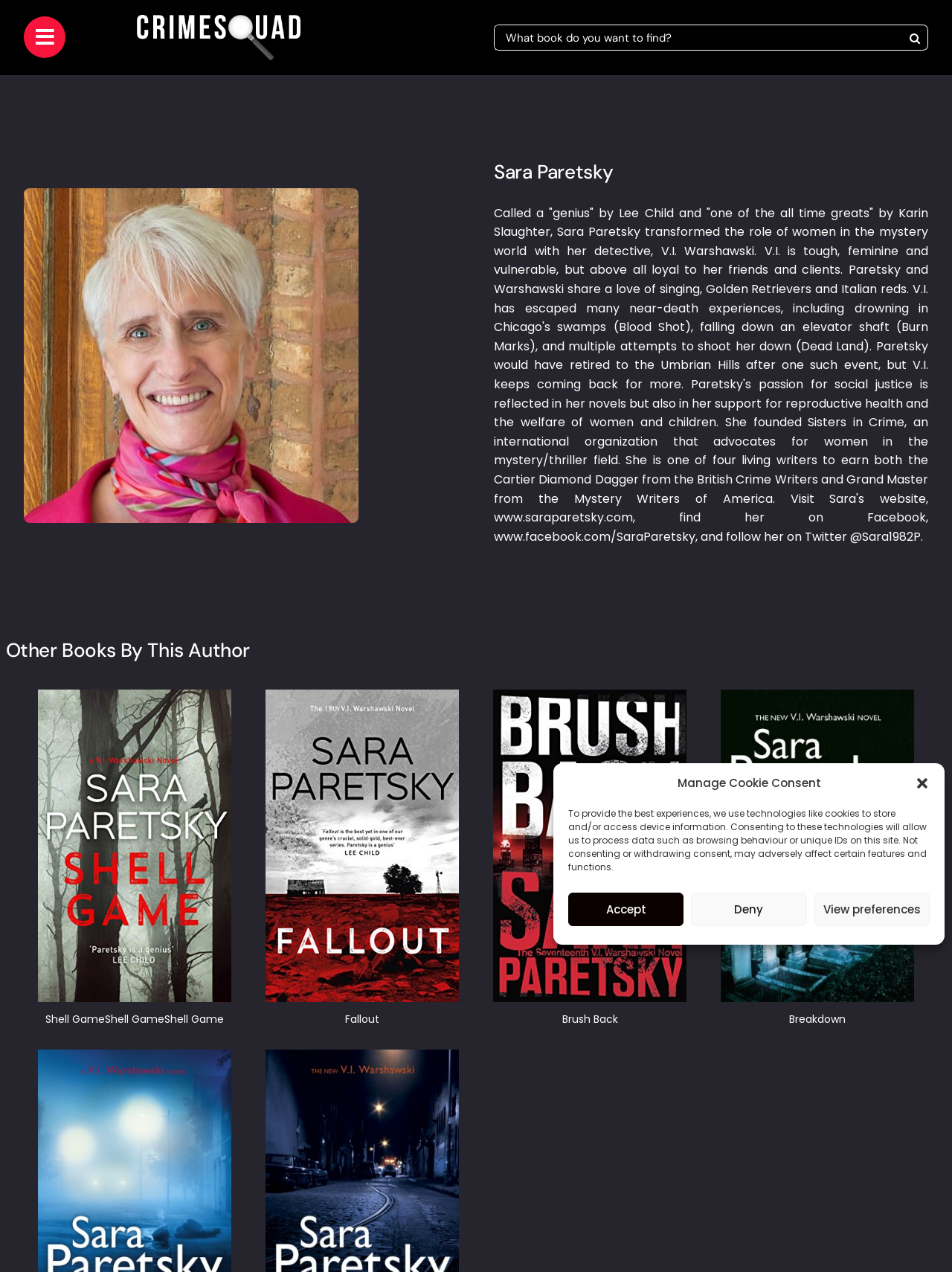What is the title of the first book listed?
Look at the screenshot and respond with one word or a short phrase.

Shell Game